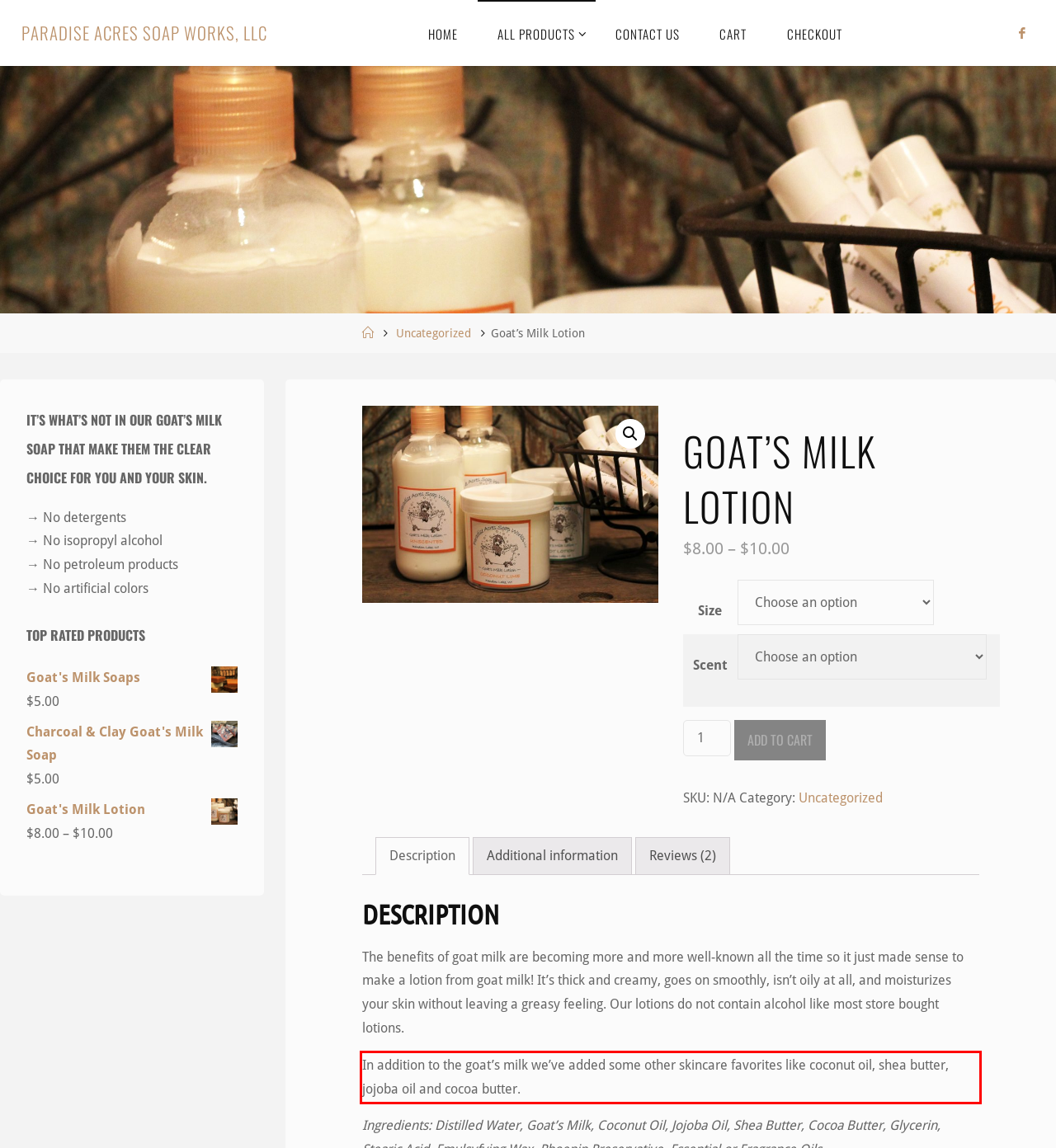You are given a webpage screenshot with a red bounding box around a UI element. Extract and generate the text inside this red bounding box.

In addition to the goat’s milk we’ve added some other skincare favorites like coconut oil, shea butter, jojoba oil and cocoa butter.